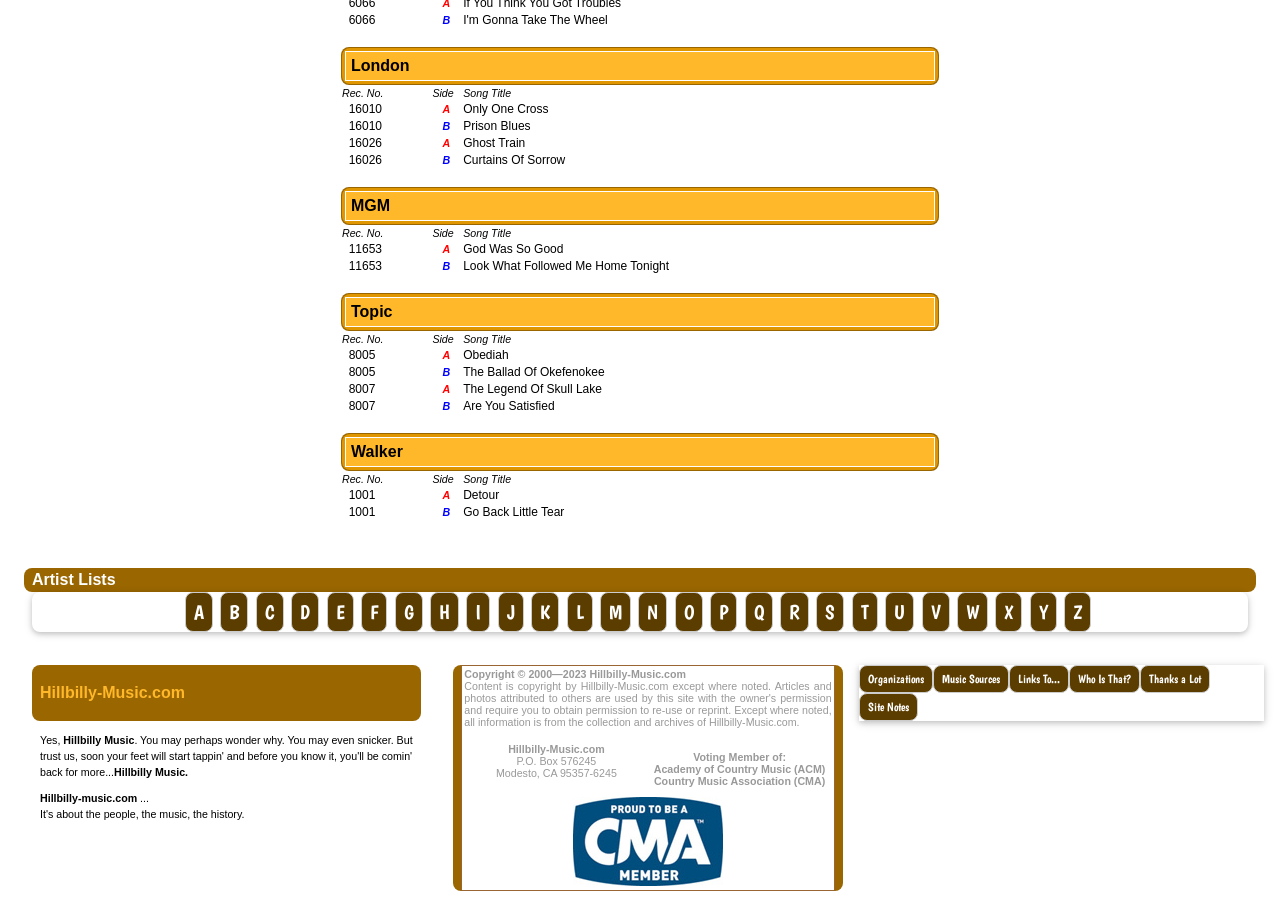Answer in one word or a short phrase: 
What is the topic mentioned in the row with the bounding box coordinates [0.266, 0.322, 0.734, 0.364]?

Topic